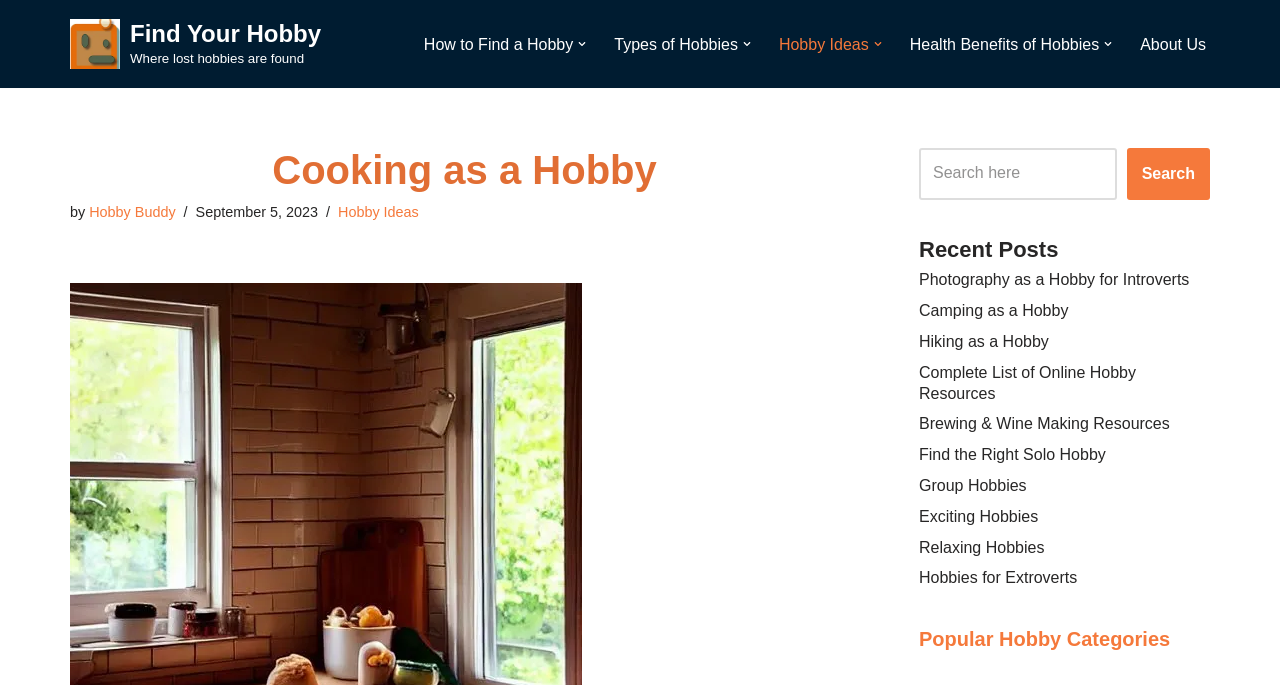How many submenu buttons are there in the primary menu?
Provide a one-word or short-phrase answer based on the image.

5